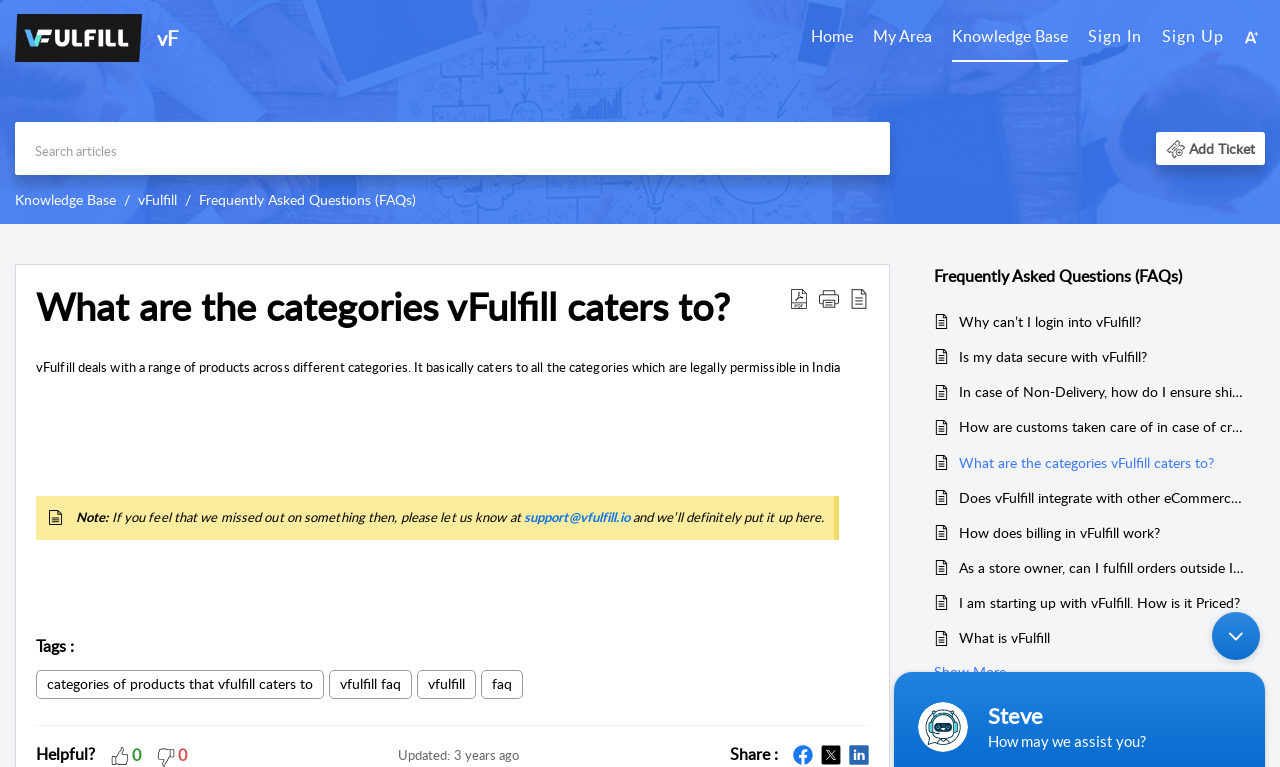Find the bounding box coordinates of the element to click in order to complete the given instruction: "Download as PDF."

[0.616, 0.372, 0.632, 0.429]